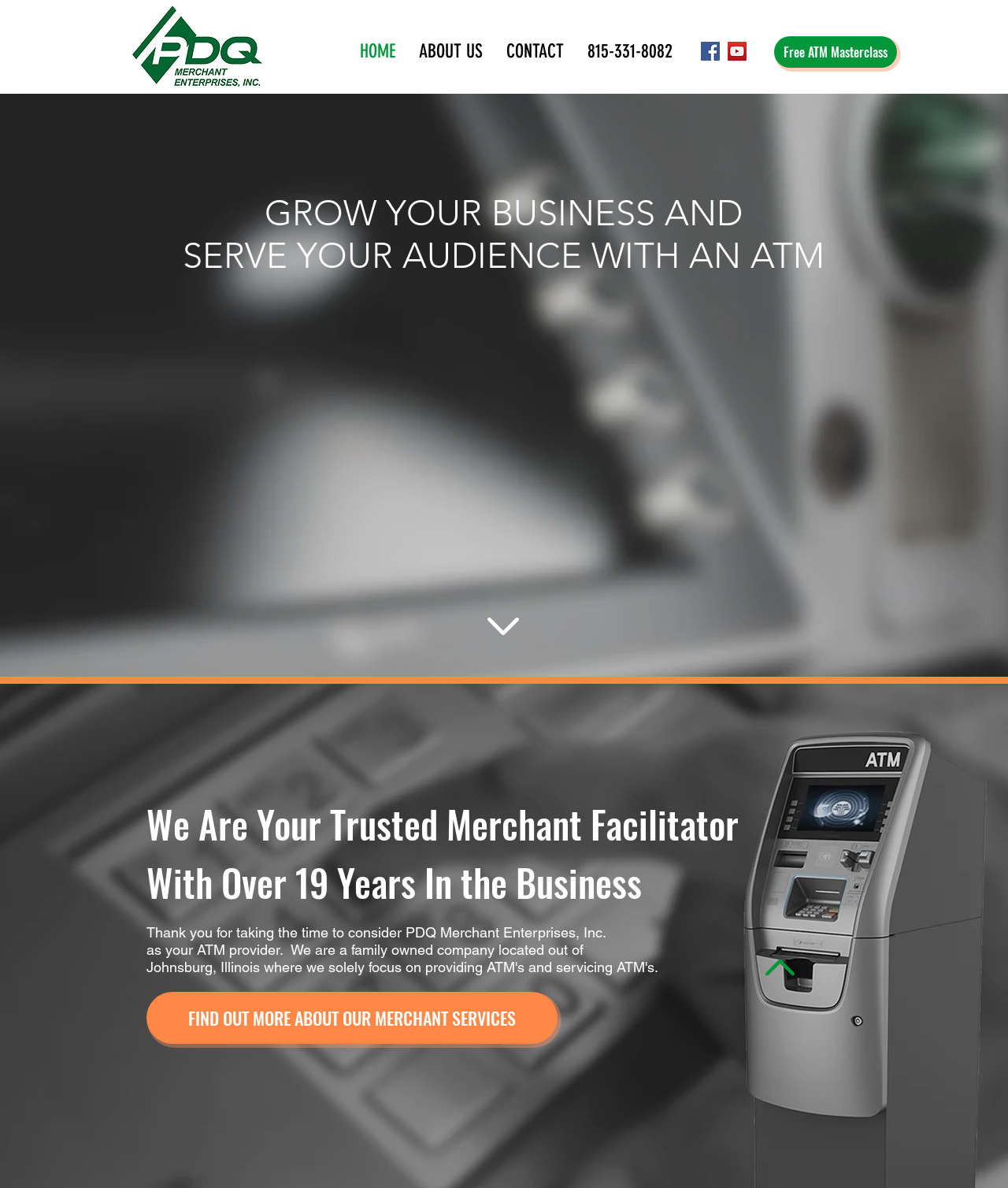Please answer the following question using a single word or phrase: 
What is the company's business?

ATM provider